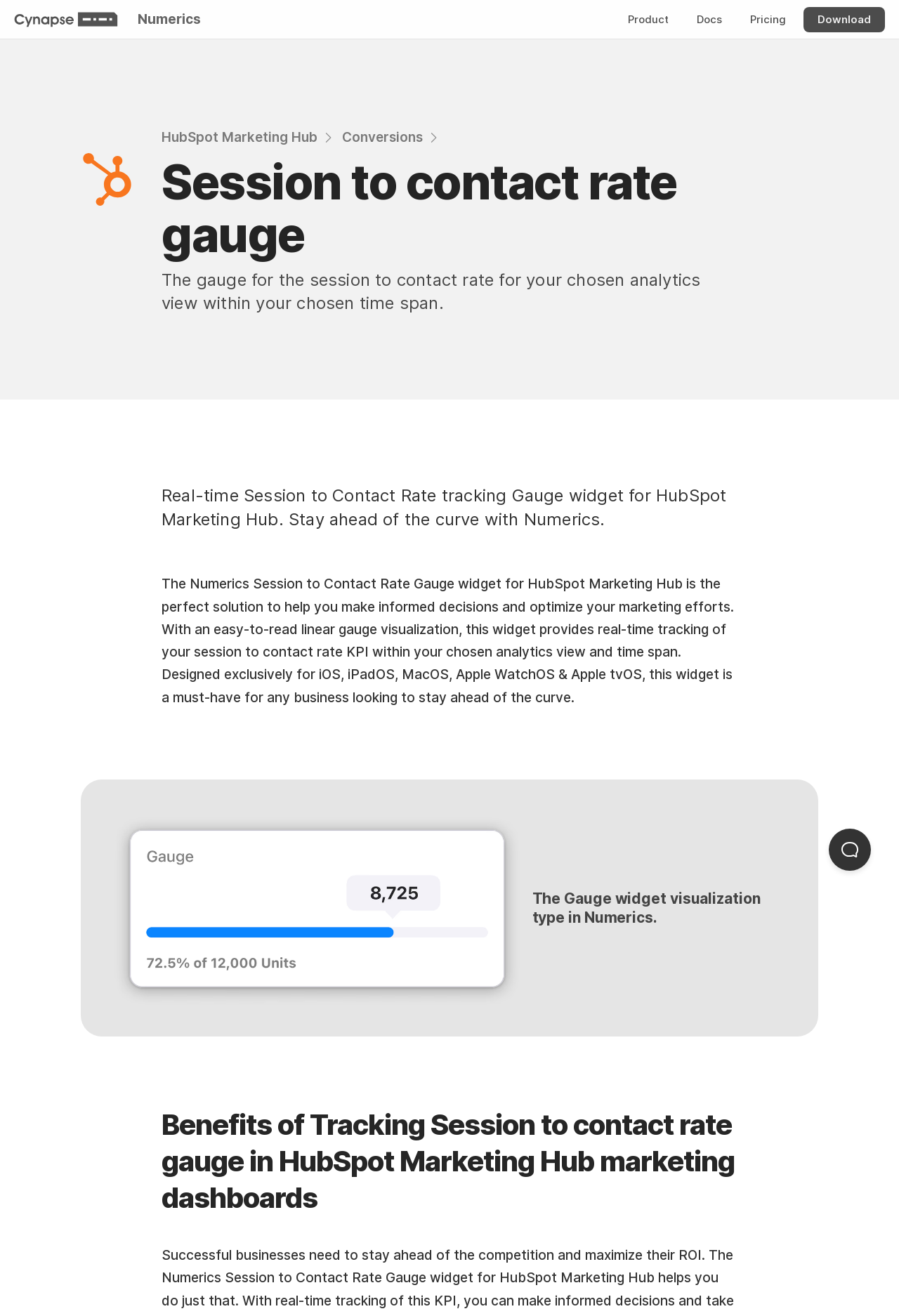Identify and provide the main heading of the webpage.

Session to contact rate gauge